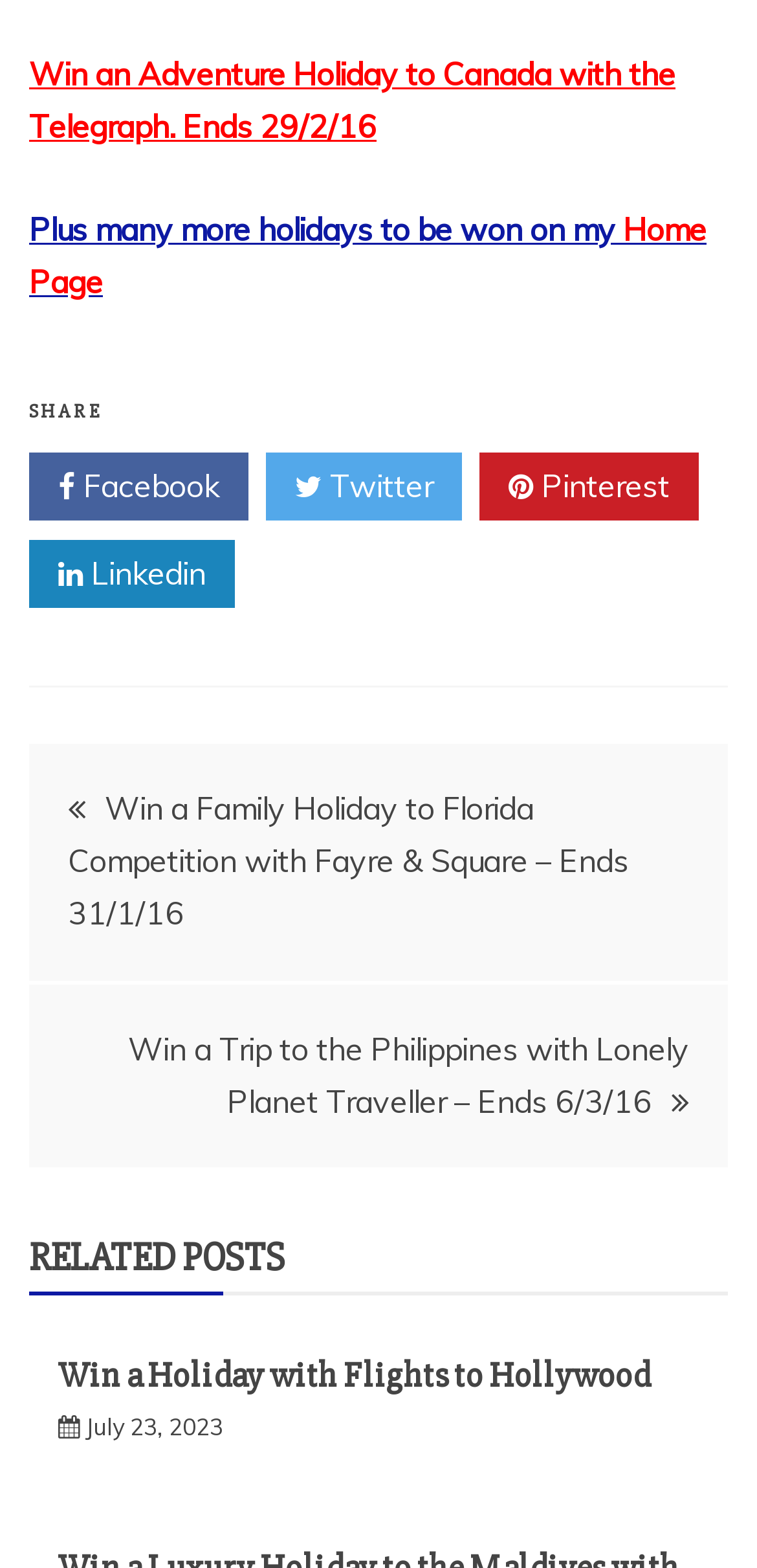Provide a one-word or brief phrase answer to the question:
What is the theme of the competitions listed?

Holidays